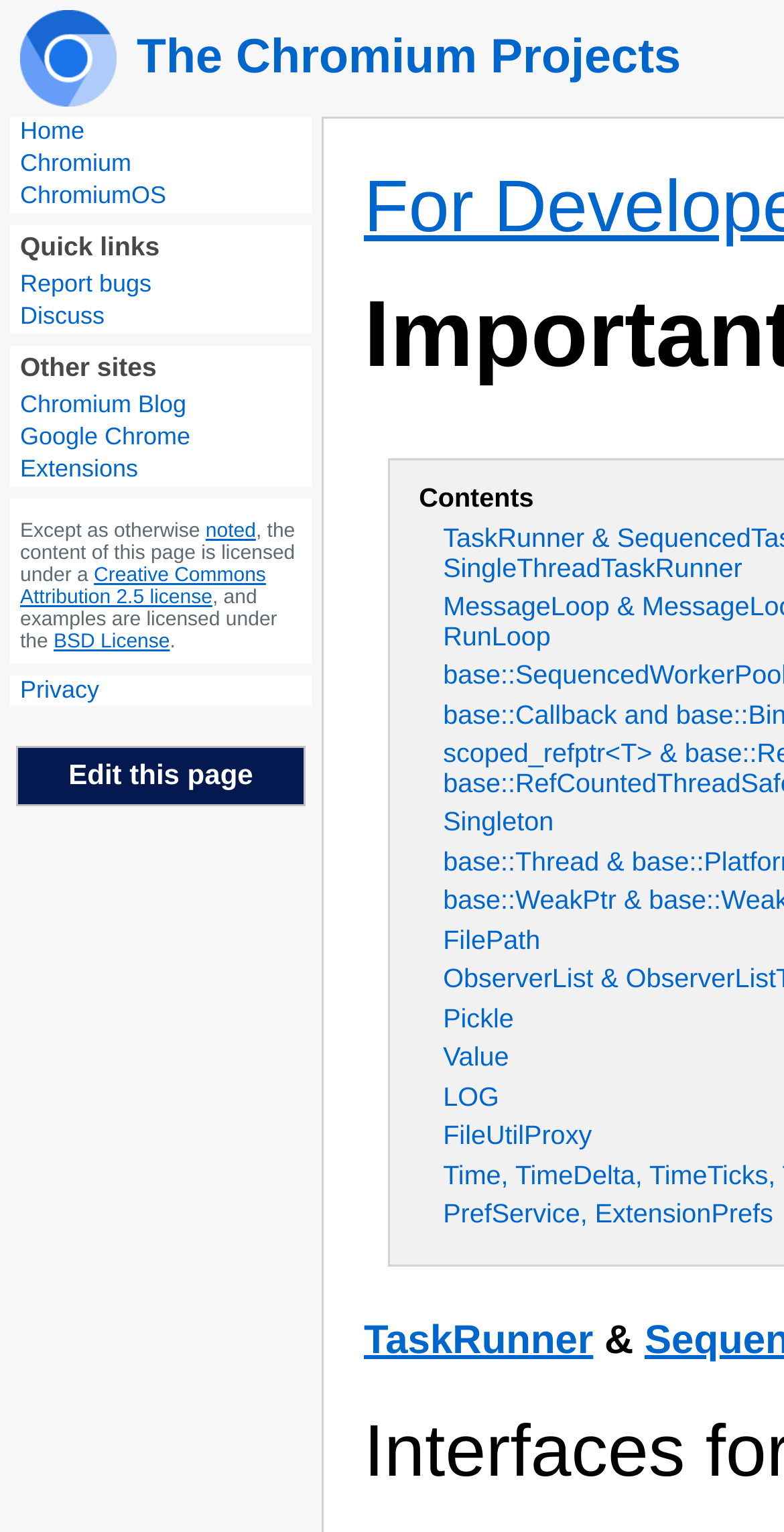What are some data structures mentioned on the webpage?
Look at the screenshot and respond with a single word or phrase.

Singleton, FilePath, Pickle, Value, LOG, FileUtilProxy